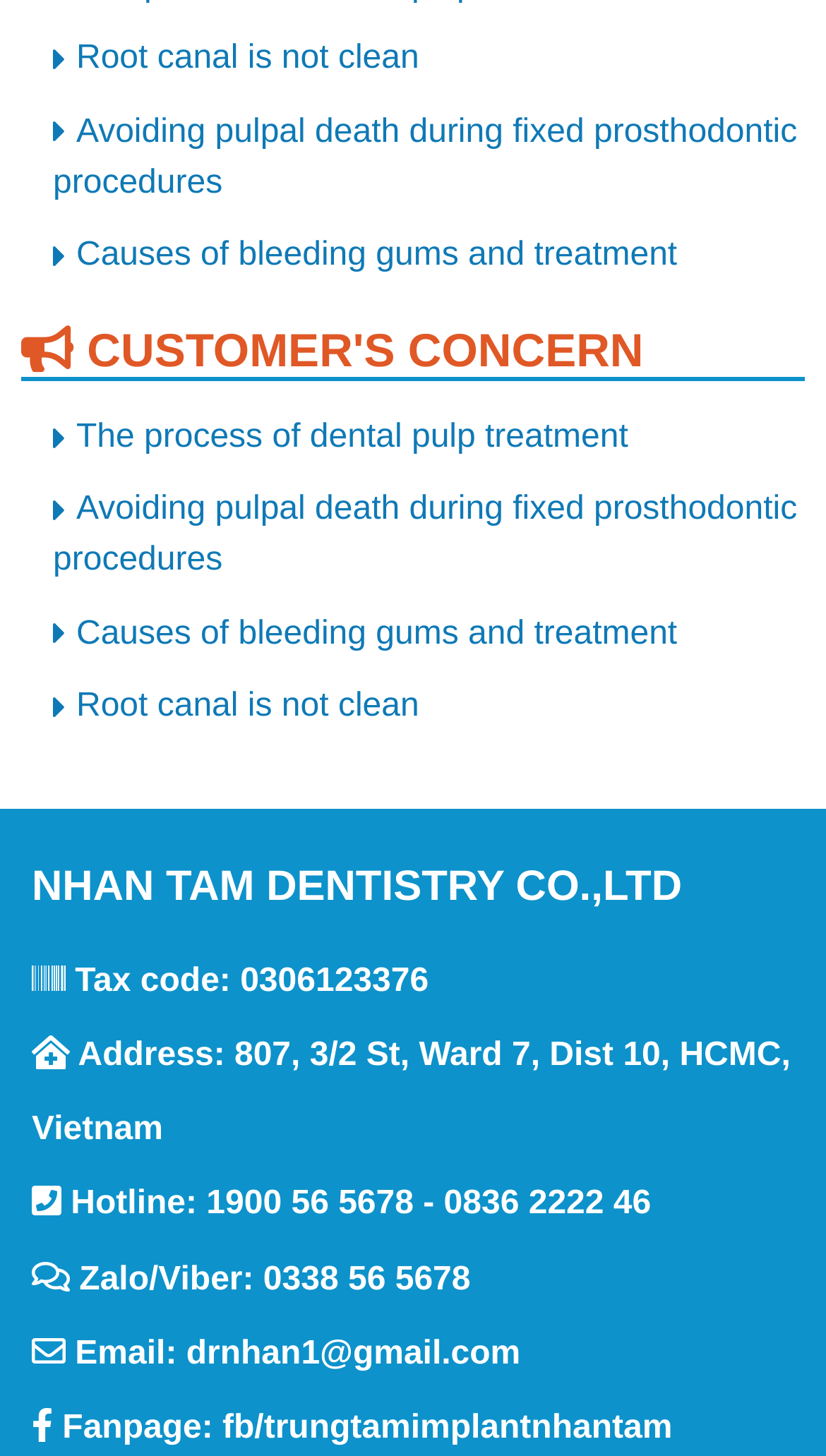Could you please study the image and provide a detailed answer to the question:
What is the address of the company?

The address of the company can be found in the heading element with the text ' Address: 807, 3/2 St, Ward 7, Dist 10, HCMC, Vietnam' which is located in the middle of the webpage.